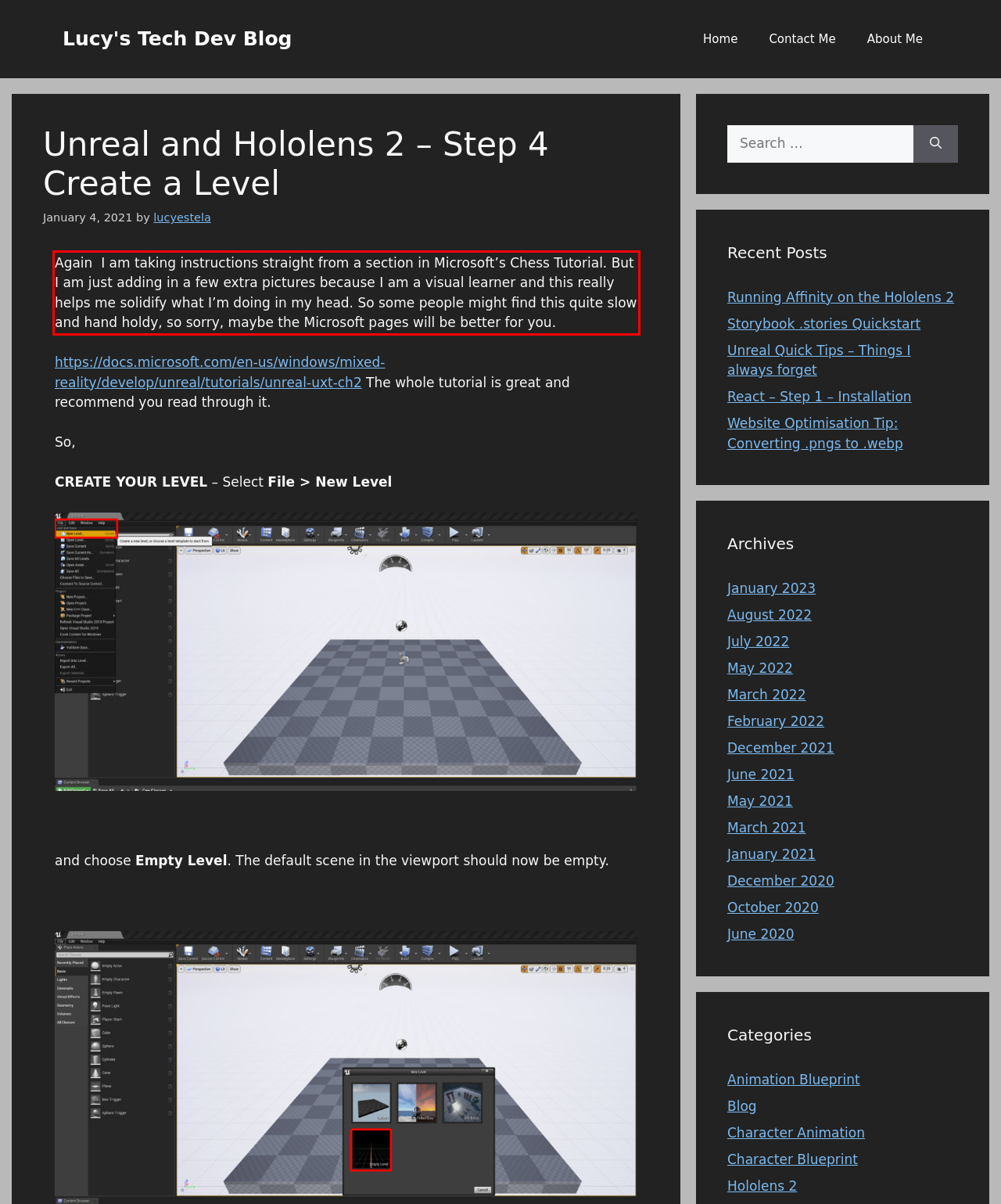From the provided screenshot, extract the text content that is enclosed within the red bounding box.

Again I am taking instructions straight from a section in Microsoft’s Chess Tutorial. But I am just adding in a few extra pictures because I am a visual learner and this really helps me solidify what I’m doing in my head. So some people might find this quite slow and hand holdy, so sorry, maybe the Microsoft pages will be better for you.